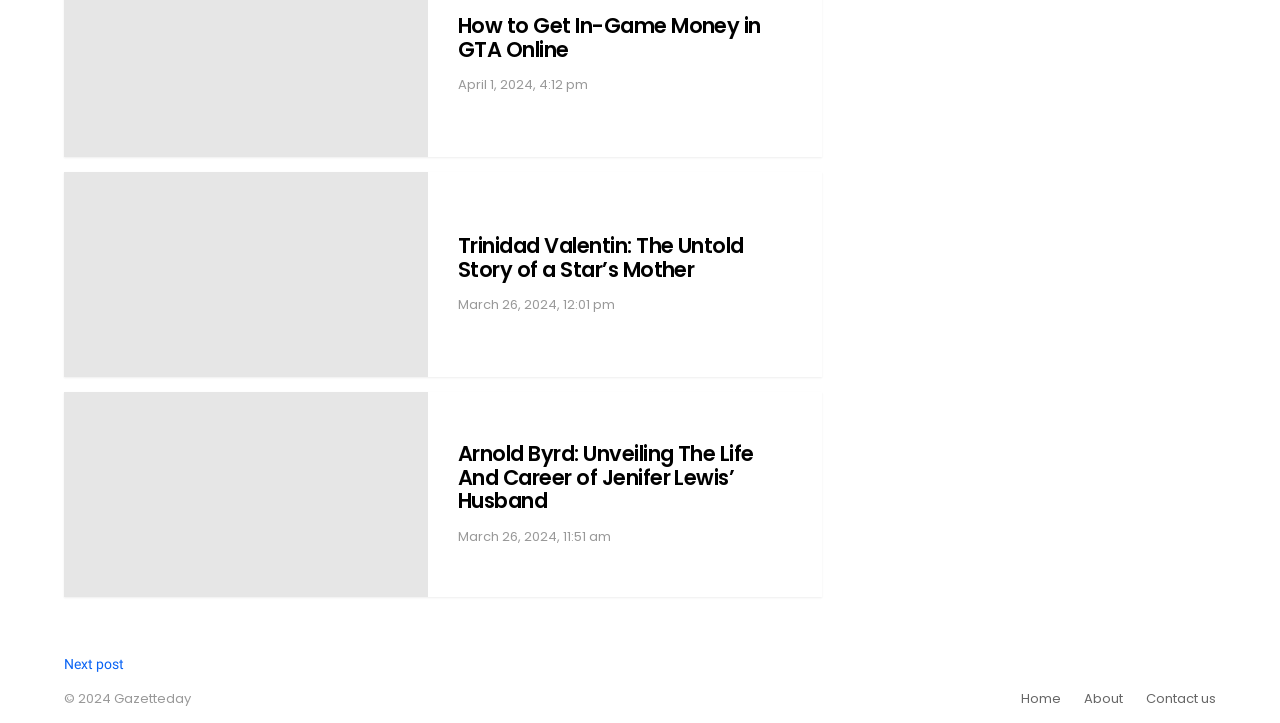Determine the bounding box coordinates of the clickable element to complete this instruction: "view about page". Provide the coordinates in the format of four float numbers between 0 and 1, [left, top, right, bottom].

[0.839, 0.955, 0.885, 0.978]